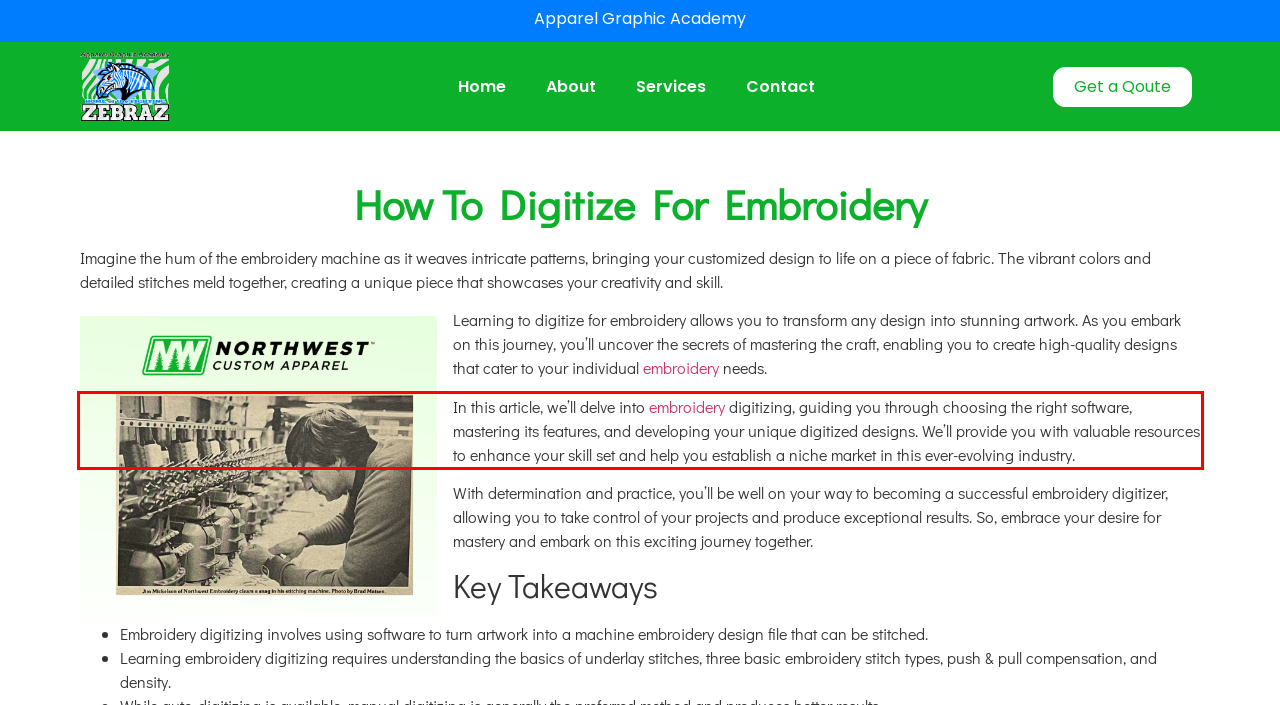Given a screenshot of a webpage containing a red rectangle bounding box, extract and provide the text content found within the red bounding box.

In this article, we’ll delve into embroidery digitizing, guiding you through choosing the right software, mastering its features, and developing your unique digitized designs. We’ll provide you with valuable resources to enhance your skill set and help you establish a niche market in this ever-evolving industry.